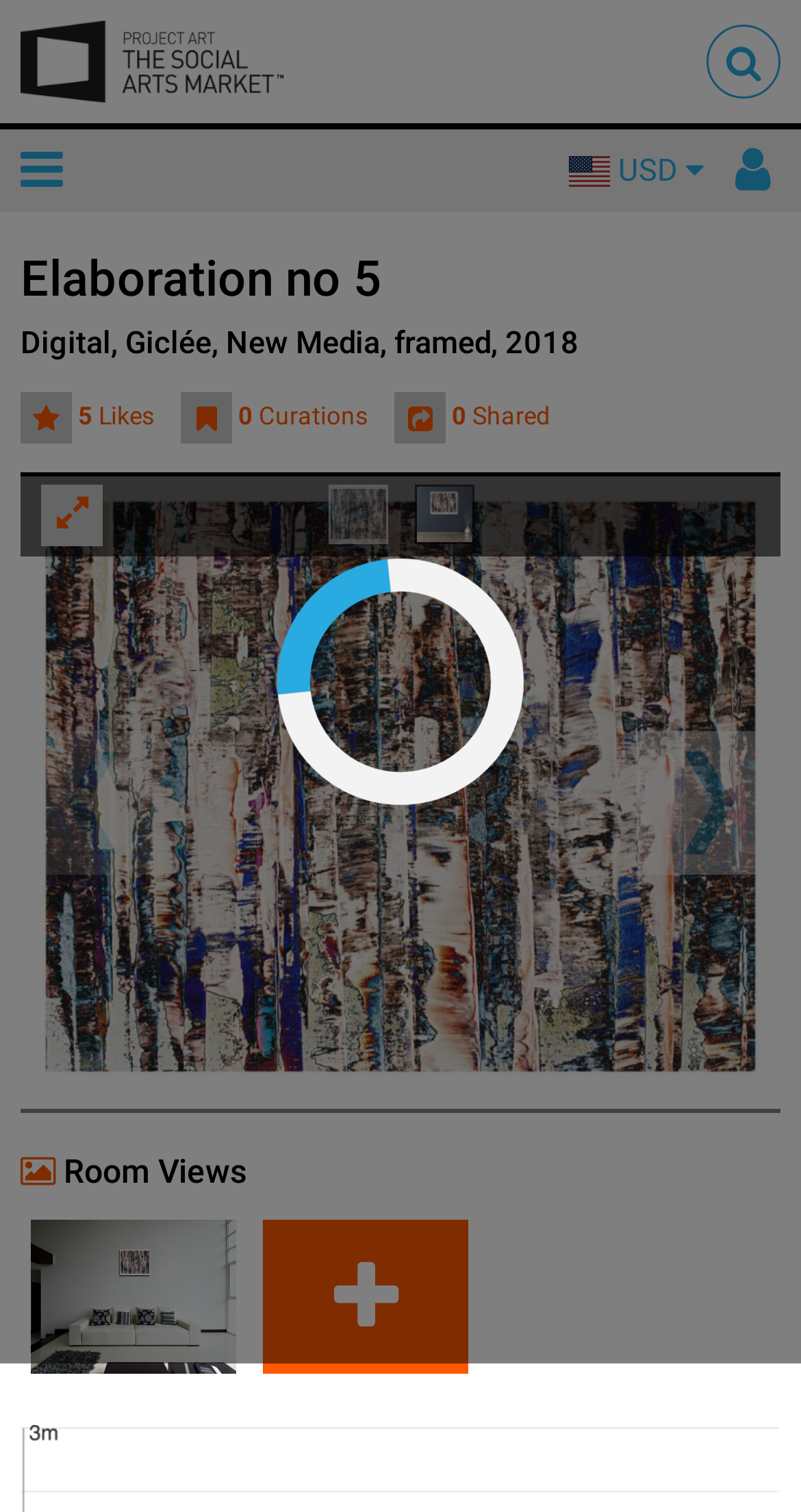Provide the bounding box coordinates of the UI element this sentence describes: "USD".

[0.71, 0.1, 0.879, 0.125]